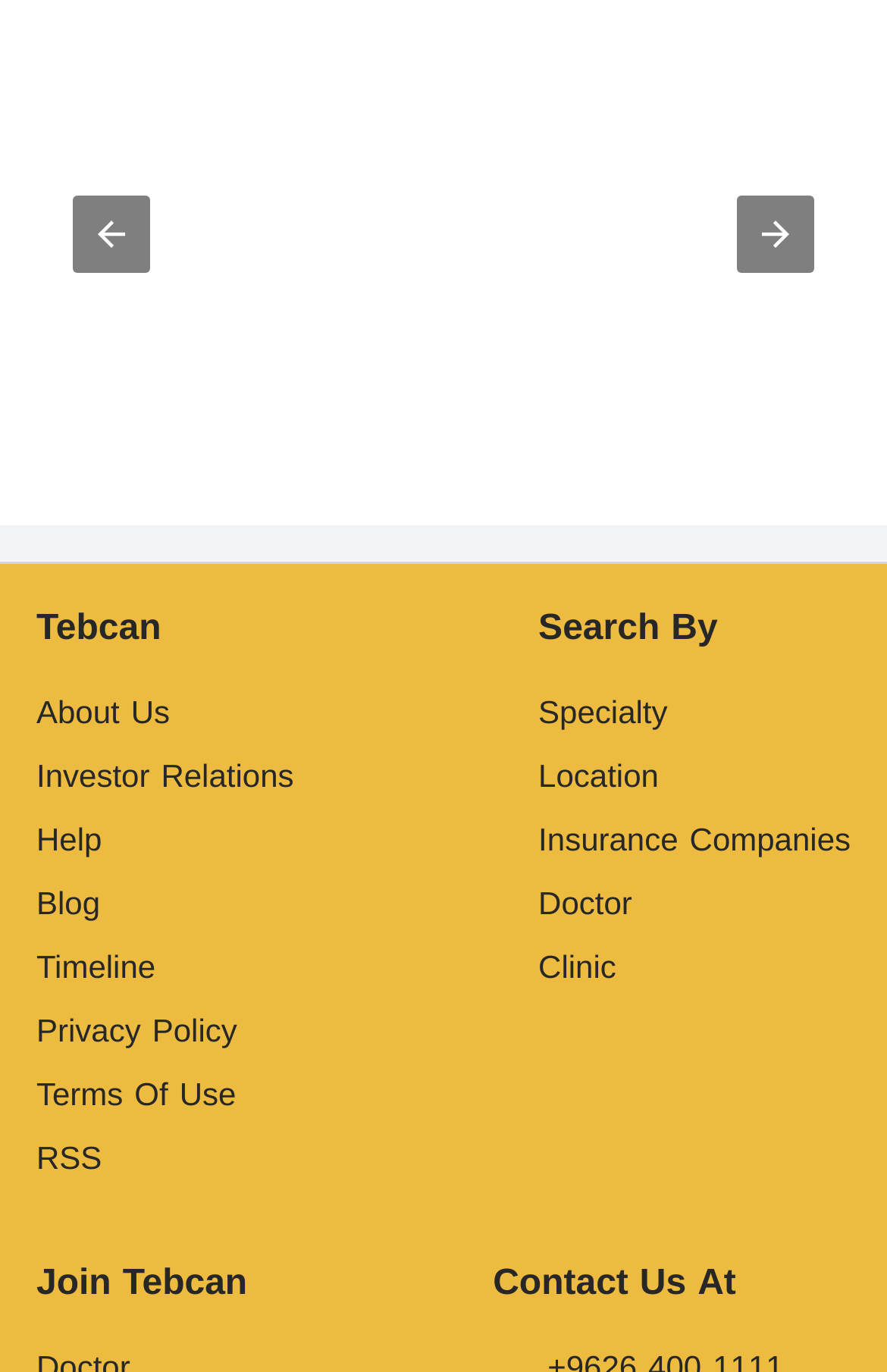Find the bounding box coordinates of the clickable region needed to perform the following instruction: "go to about us page". The coordinates should be provided as four float numbers between 0 and 1, i.e., [left, top, right, bottom].

[0.041, 0.498, 0.192, 0.543]